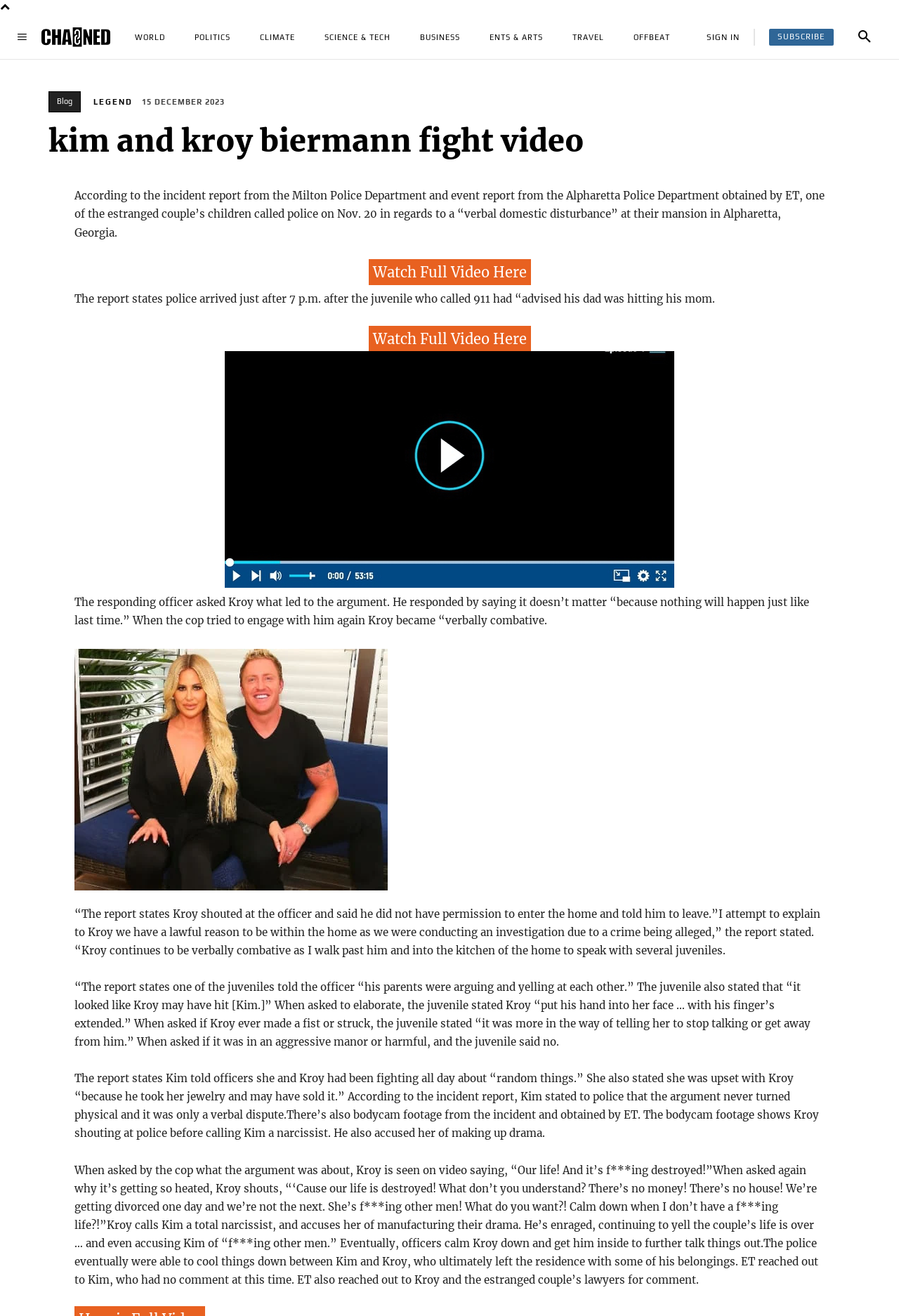Locate the bounding box coordinates of the UI element described by: "World". The bounding box coordinates should consist of four float numbers between 0 and 1, i.e., [left, top, right, bottom].

[0.139, 0.011, 0.195, 0.045]